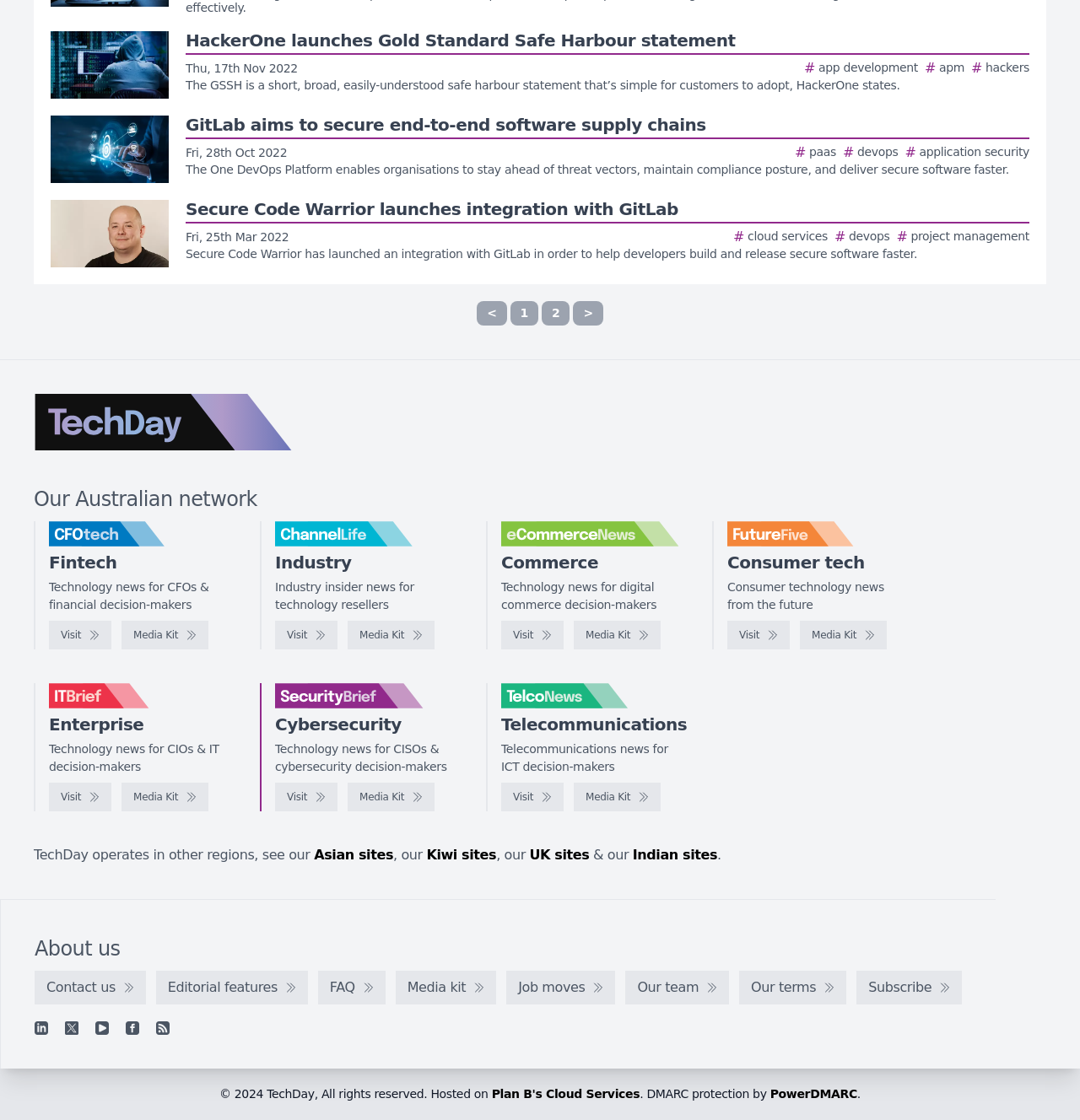Refer to the screenshot and answer the following question in detail:
What is the region below the navigation?

I examined the region below the navigation and found a section with the text 'Our Australian network'.